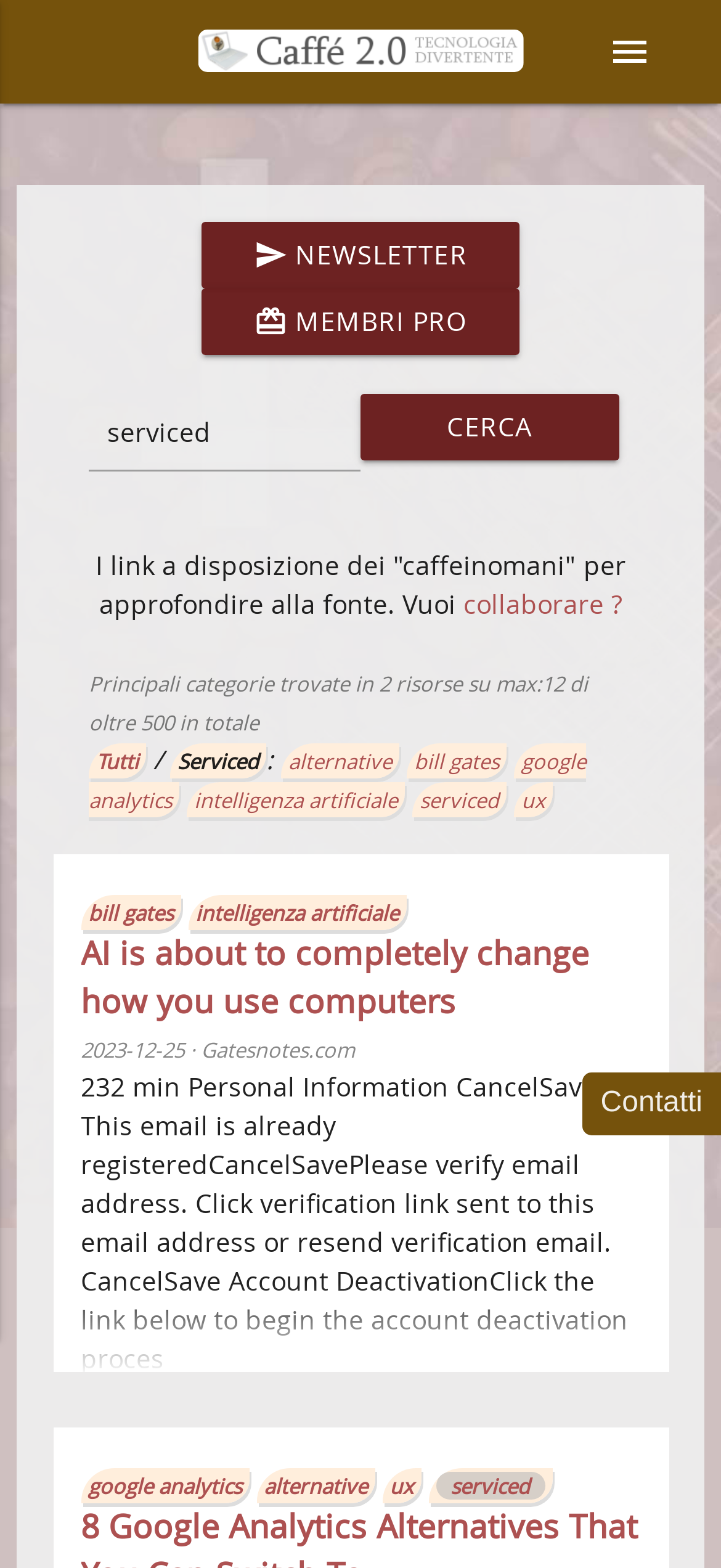Explain in detail what is displayed on the webpage.

The webpage is about Linkografia, a library related to the podcast Caffe20.it. At the top, there is a logo image and a link to the menu. Below the logo, there are two prominent links: "send NEWSLETTER" and "card_giftcard MEMBRI PRO". 

On the left side, there is a search box with a label "serviced" and a "CERCA" button next to it. Below the search box, there is a paragraph of text explaining the purpose of Linkografia, which is to provide links for "caffeinomani" to explore the source. The text also includes a link to "collaborare?".

Below the paragraph, there is a section that displays the main categories found in the resources. The categories are listed as links, including "Tutti", "Serviced", "alternative", "bill gates", "google analytics", "intelligenza artificiale", and "ux". 

Further down, there are more links to specific articles or resources, including "AI is about to completely change how you use computers" and "bill gates". Each link has a corresponding date and source, such as "2023-12-25 · Gatesnotes.com". 

At the bottom of the page, there is a section with a long block of text that appears to be related to account management, including options to deactivate an account. Below this section, there are more links to "google analytics", "alternative", "ux", and "serviced". 

Finally, at the very bottom of the page, there is a link to "Contatti", which means "Contacts" in Italian.